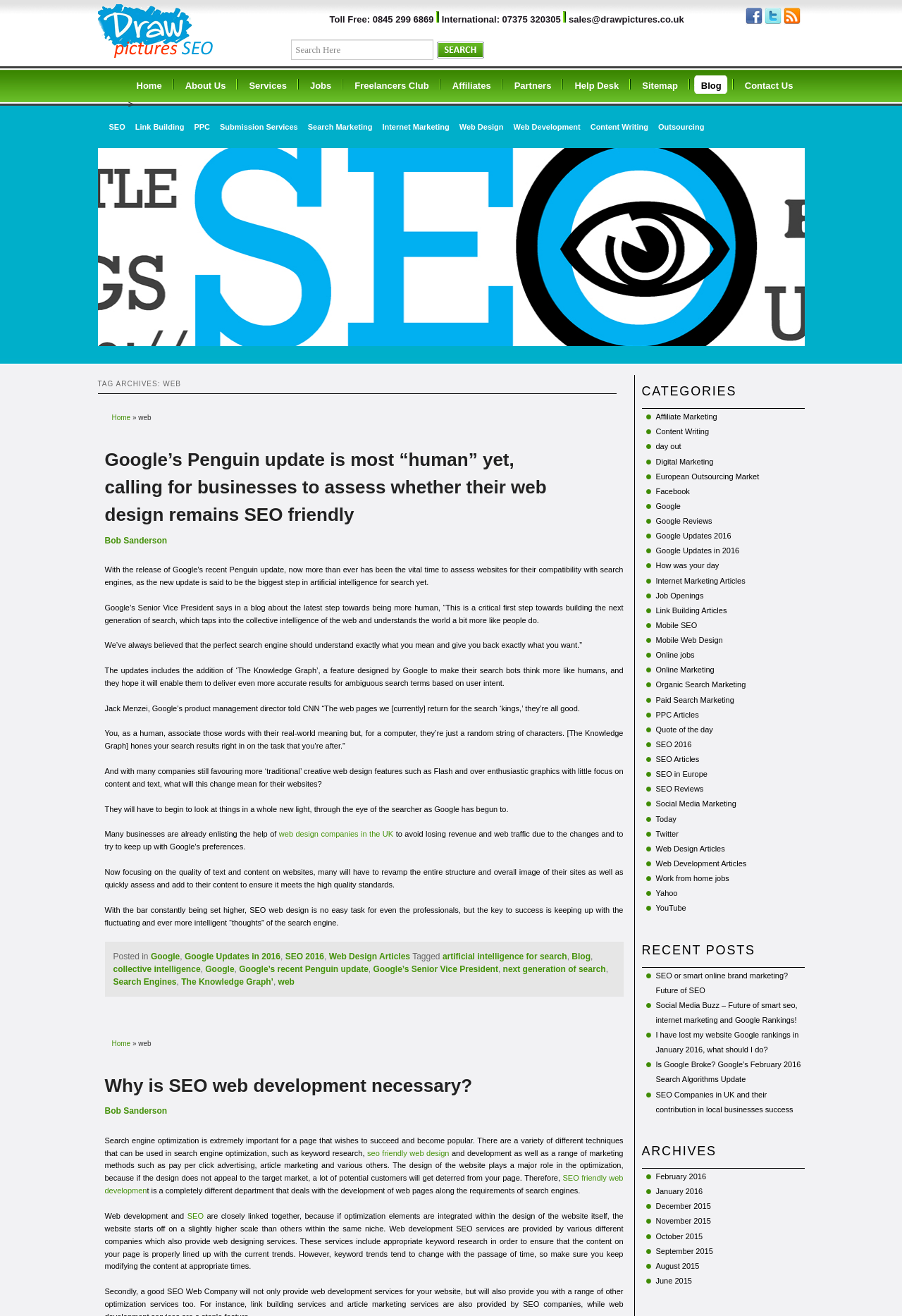Using the description "About Us", predict the bounding box of the relevant HTML element.

[0.196, 0.057, 0.259, 0.073]